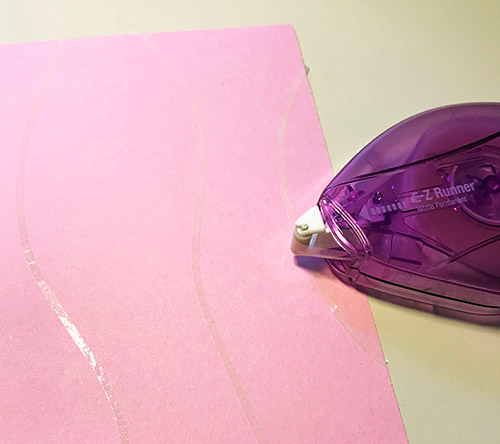Give an elaborate caption for the image.

The image showcases a close-up of a purple E-Z Runner® Micro Refillable Dispenser in action, applying adhesive onto a rectangular pink cardstock panel. The dispenser is positioned near the top right corner, visibly dispensing a series of soft, curvy, vertical adhesive lines across the cardstock. This process illustrates a technique for crafting, where the adhesive will later be enhanced with metallic transfer foil sheets to create a sparkly and bright effect. The image effectively captures the essence of the DIY project described, highlighting both the tool and the vibrant pink surface it is being applied to, which serves as the foundation for further creative embellishments.